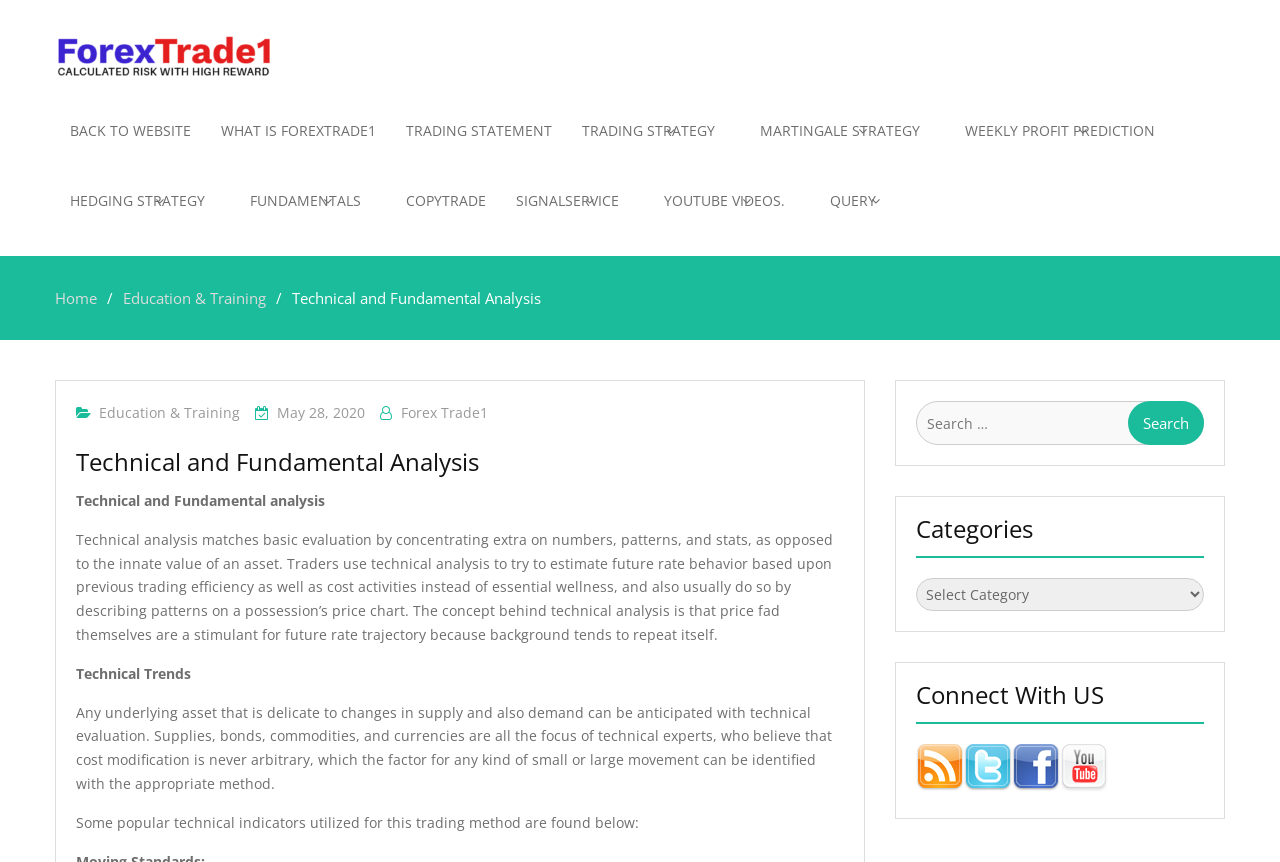Describe in detail what you see on the webpage.

The webpage is about Technical and Fundamental Analysis, specifically in the context of ForexTrade1. At the top, there is a logo and a navigation menu with links to various sections, including "BACK TO WEBSITE", "WHAT IS FOREXTRADE1", and others. Below the navigation menu, there is a breadcrumbs section with links to "Home" and "Education & Training".

The main content of the page is divided into two sections. On the left, there is a section with a heading "Technical and Fundamental Analysis" and a subheading that explains the concept of technical analysis. This section also includes several paragraphs of text that discuss the principles and applications of technical analysis.

On the right, there is a complementary section with a search box, a categories dropdown menu, and links to social media platforms such as RSS, Twitter, Facebook, and Youtube. There is also a section with a heading "Connect With US" that lists these social media links.

The page also includes several links to other sections, including "TRADING STATEMENT", "TRADING STRATEGY", "MARTINGALE STRATEGY", and others. These links are arranged horizontally across the top of the page, with some of them having icons next to them.

Overall, the page appears to be an educational resource for individuals interested in learning about technical and fundamental analysis in the context of Forex trading.